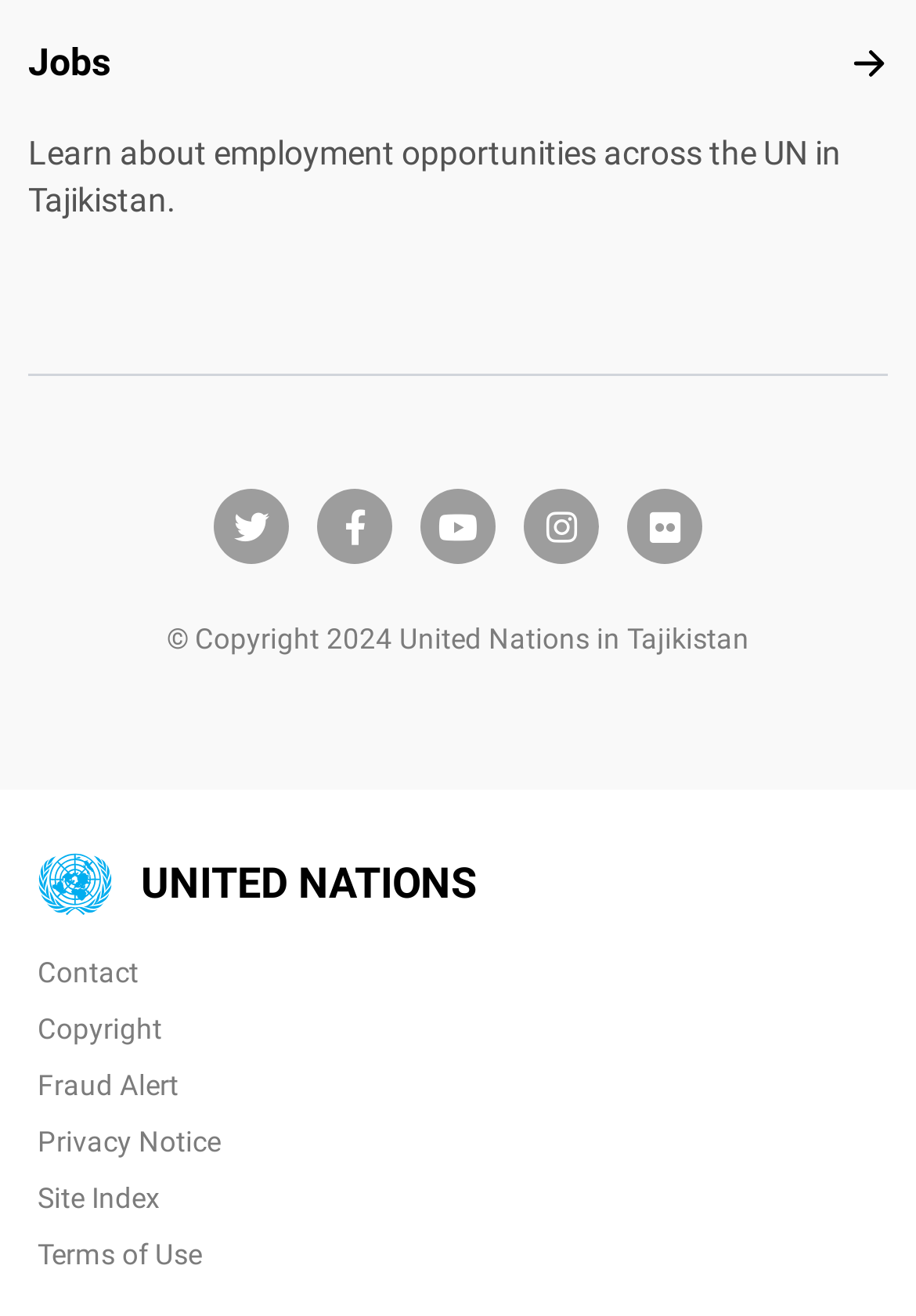Determine the bounding box coordinates for the area that needs to be clicked to fulfill this task: "Learn about employment opportunities". The coordinates must be given as four float numbers between 0 and 1, i.e., [left, top, right, bottom].

[0.031, 0.103, 0.918, 0.167]